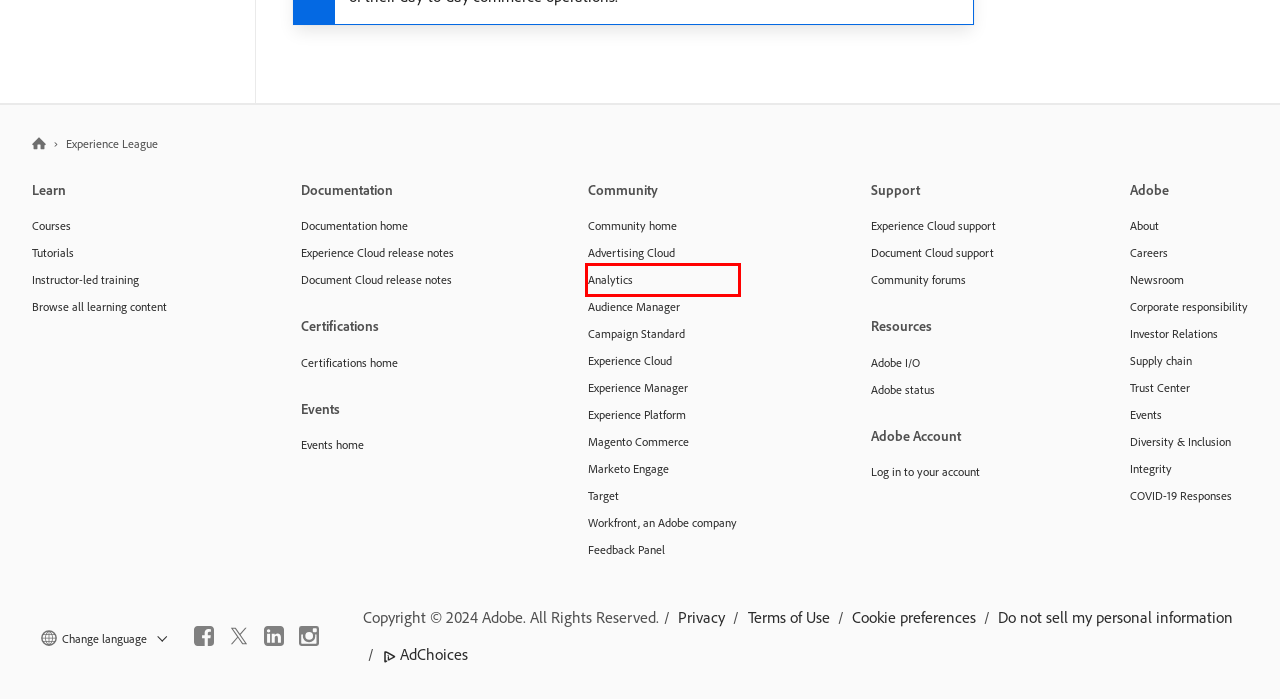You have a screenshot of a webpage with a red bounding box around an element. Select the webpage description that best matches the new webpage after clicking the element within the red bounding box. Here are the descriptions:
A. Adobe Status
B. Home - Magento Forums
C. Workfront - Adobe Experience League Community
D. Adobe Analytics
E. Adobe Experience Manager
F. Adobe Experience Platform
G. Adobe Campaign Standard - Adobe Experience League Community
H. Adobe Experience Cloud

D